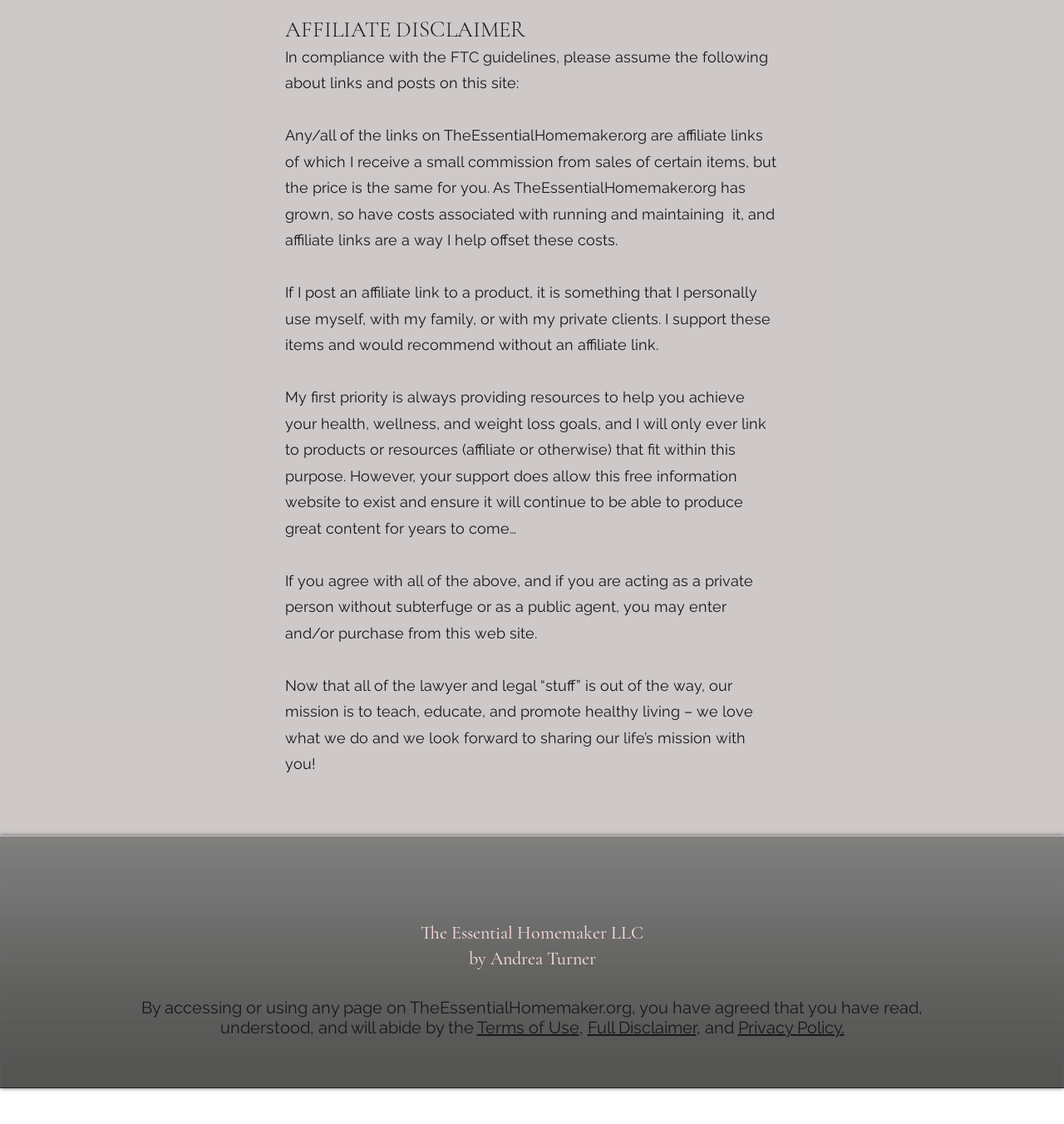Please answer the following question using a single word or phrase: What social media platforms are linked on the website?

Facebook, TikTok, Instagram, Pinterest